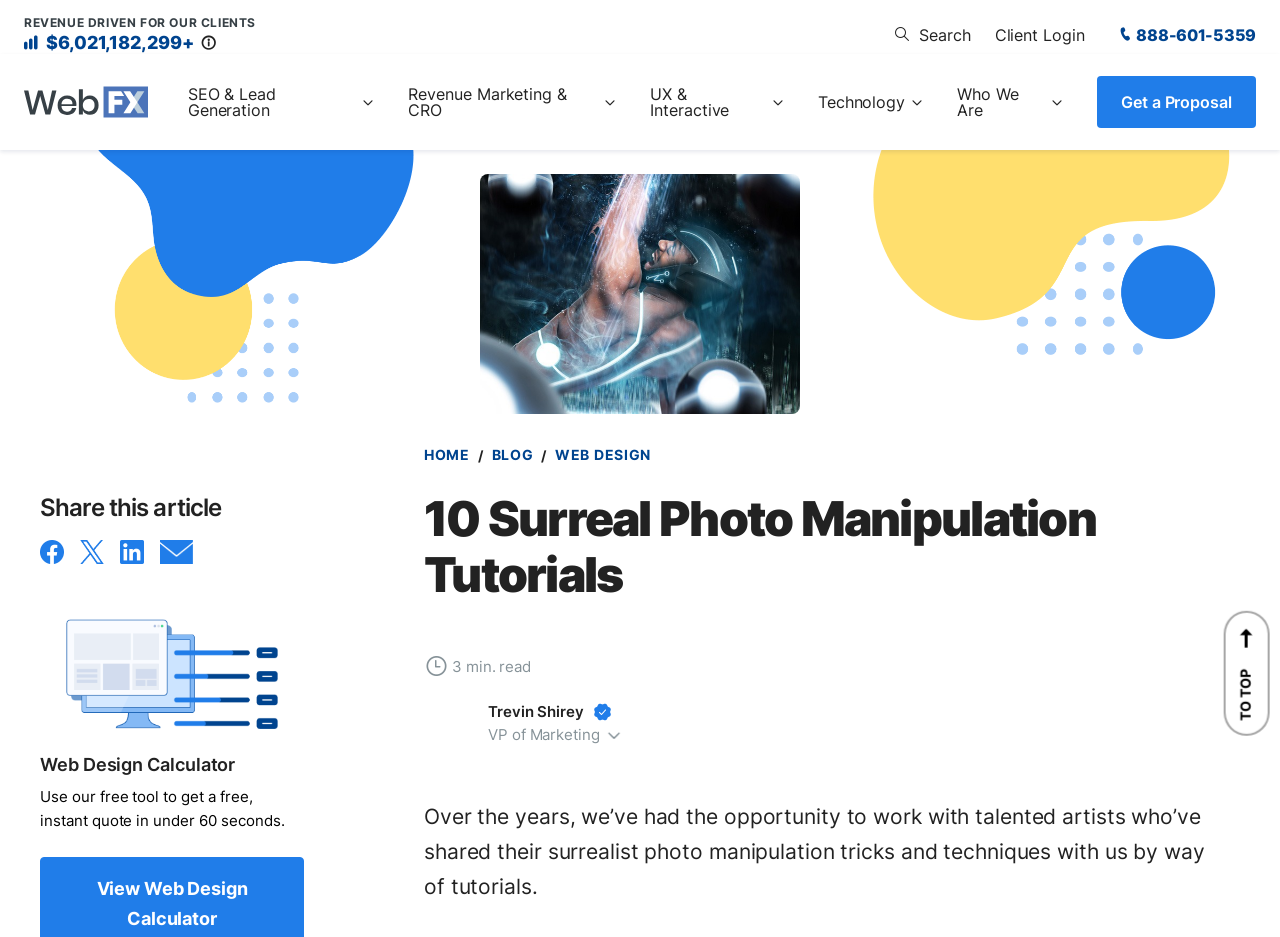Generate a thorough description of the webpage.

This webpage is about 10 surreal photo manipulation tutorials. At the top, there is a navigation bar with links to "Client Login", "Search", and a phone number. On the left side, there is a WebFX logo, and below it, there are links to different services such as "SEO & Lead Generation", "Revenue Marketing & CRO", and "UX & Interactive". 

On the right side, there is a call-to-action button "Get a Proposal" with an image of a person in a futuristic setting. Below it, there are links to "HOME", "BLOG", and "WEB DESIGN". 

The main content of the webpage is a heading "10 Surreal Photo Manipulation Tutorials" followed by a brief introduction to the tutorials. There is an image of a clock icon and a text "3 min. read" indicating the reading time. Below it, there is an image of Trevin Shirey, the author of the article, with a verified badge and a chevron down icon. 

The article itself is not fully displayed in the screenshot, but it seems to be a collection of tutorials shared by talented artists. At the bottom of the article, there is a section "Share this article" with links to share on Facebook, Twitter, LinkedIn, and Email. 

On the right side, there is a section "Web Design Calculator" with an image of a calculator screen and a heading "Web Design Calculator". Below it, there is a text "Use our free tool to get a free, instant quote in under 60 seconds." 

Finally, at the bottom right corner, there is an image and a text "TO TOP" which seems to be a button to scroll back to the top of the page.